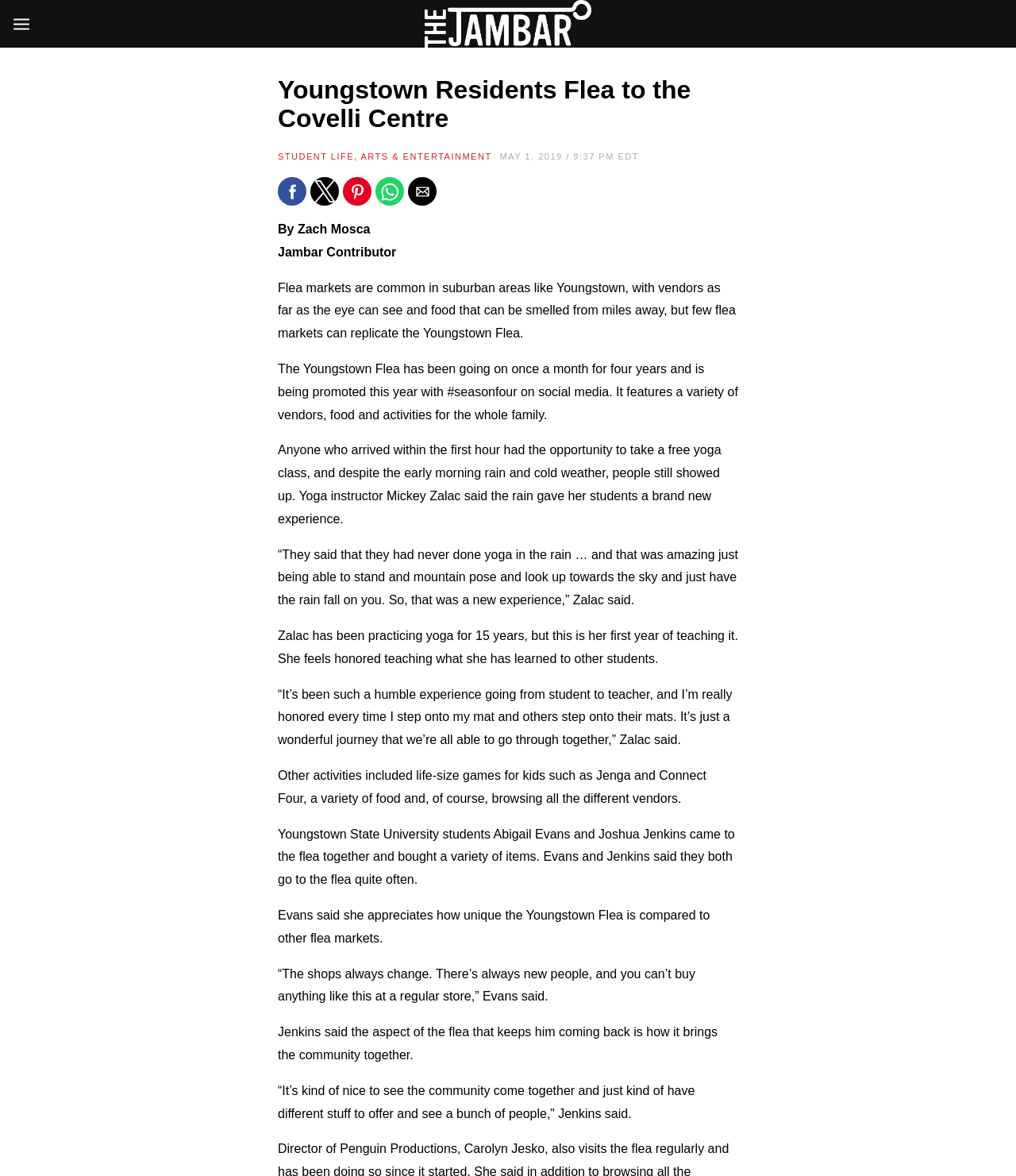Can you find the bounding box coordinates for the element to click on to achieve the instruction: "Search for something"?

None